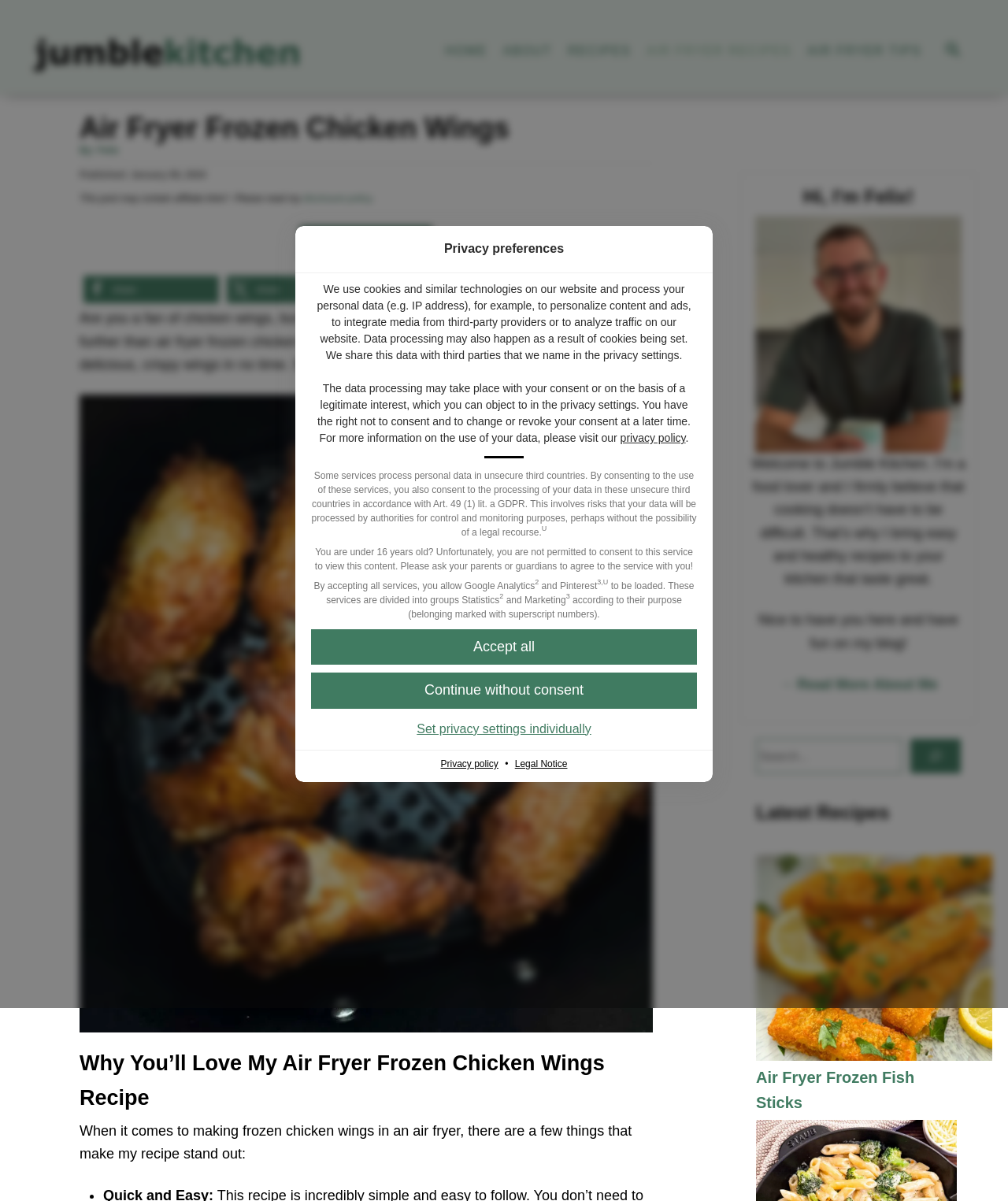Show the bounding box coordinates of the element that should be clicked to complete the task: "Read privacy policy".

[0.615, 0.359, 0.68, 0.37]